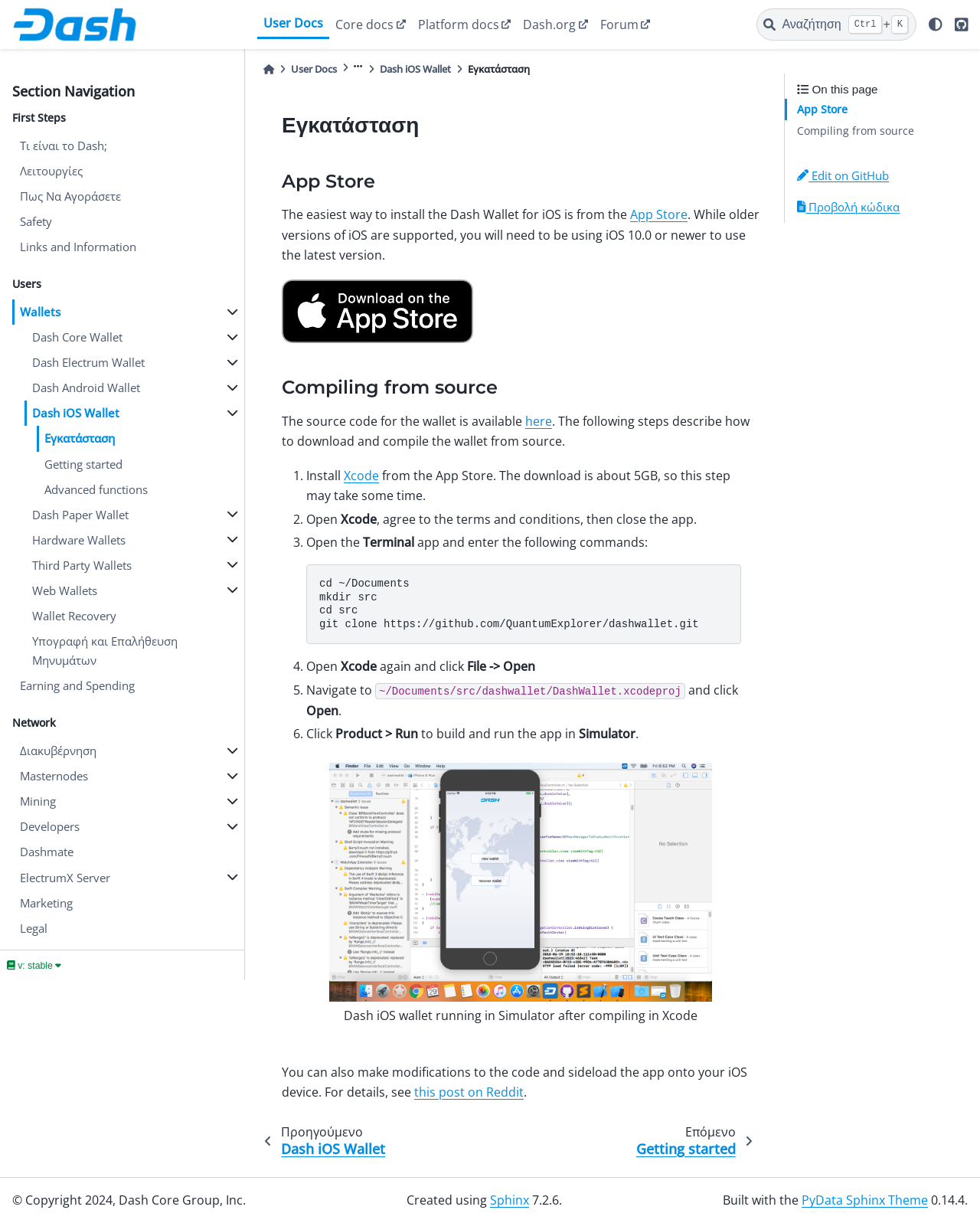Please determine the bounding box coordinates of the element to click on in order to accomplish the following task: "visit the main page". Ensure the coordinates are four float numbers ranging from 0 to 1, i.e., [left, top, right, bottom].

None